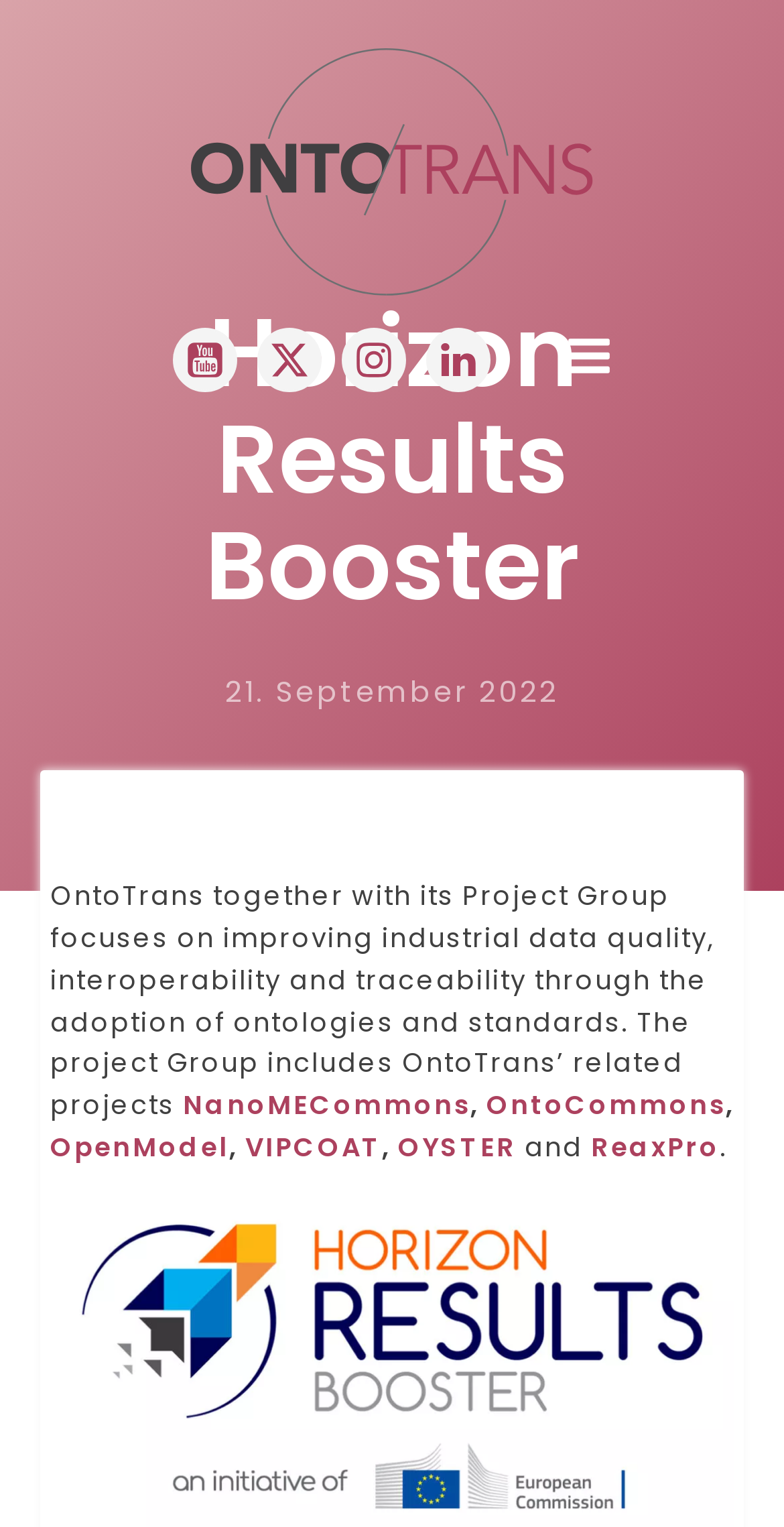Utilize the details in the image to thoroughly answer the following question: What is the date mentioned on the webpage?

I found the date '21. September 2022' on the webpage, which is located in a static text element with bounding box coordinates [0.287, 0.44, 0.713, 0.466].